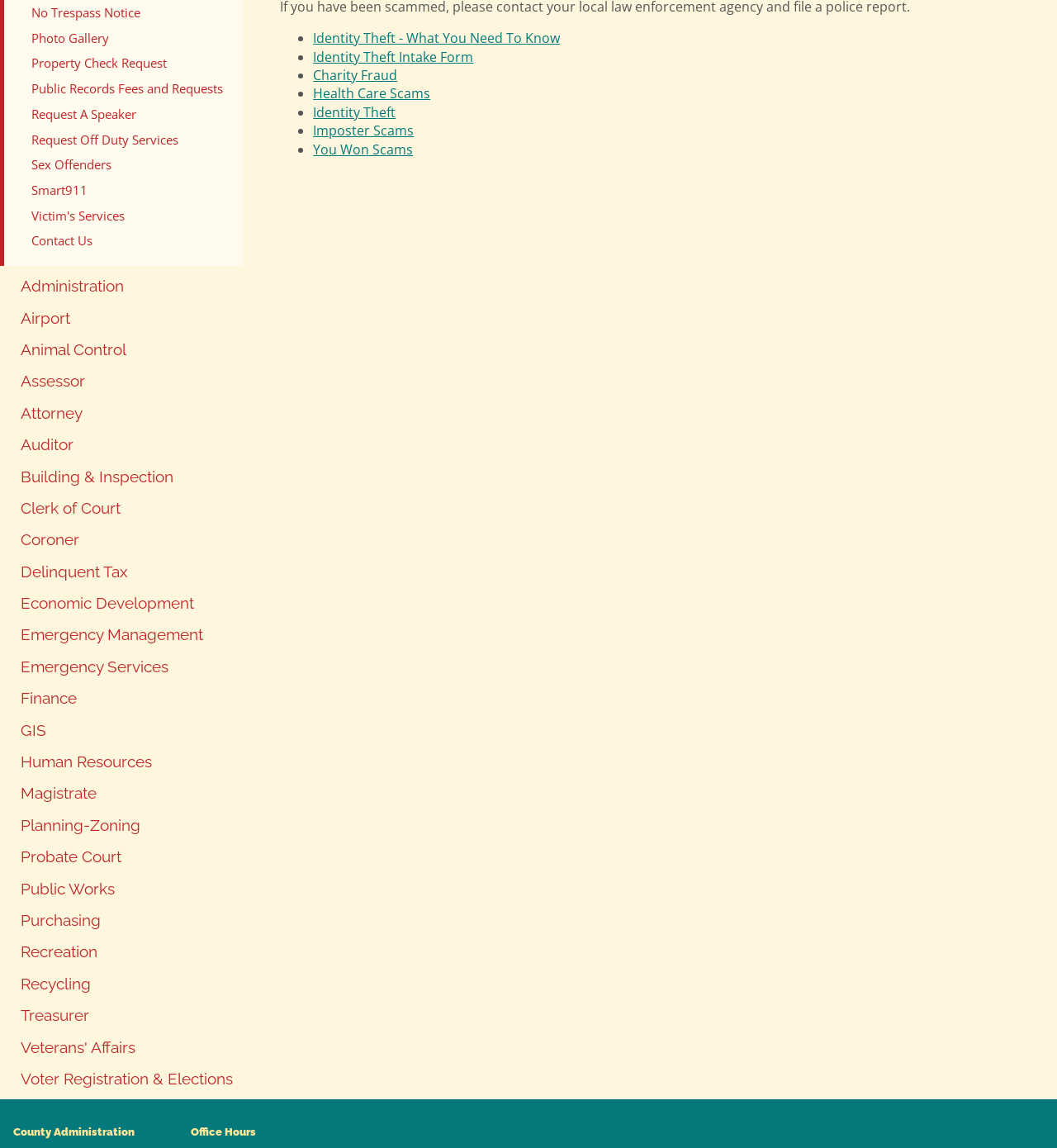Specify the bounding box coordinates (top-left x, top-left y, bottom-right x, bottom-right y) of the UI element in the screenshot that matches this description: Quick Facts and Statistical Data

[0.803, 0.665, 1.0, 0.679]